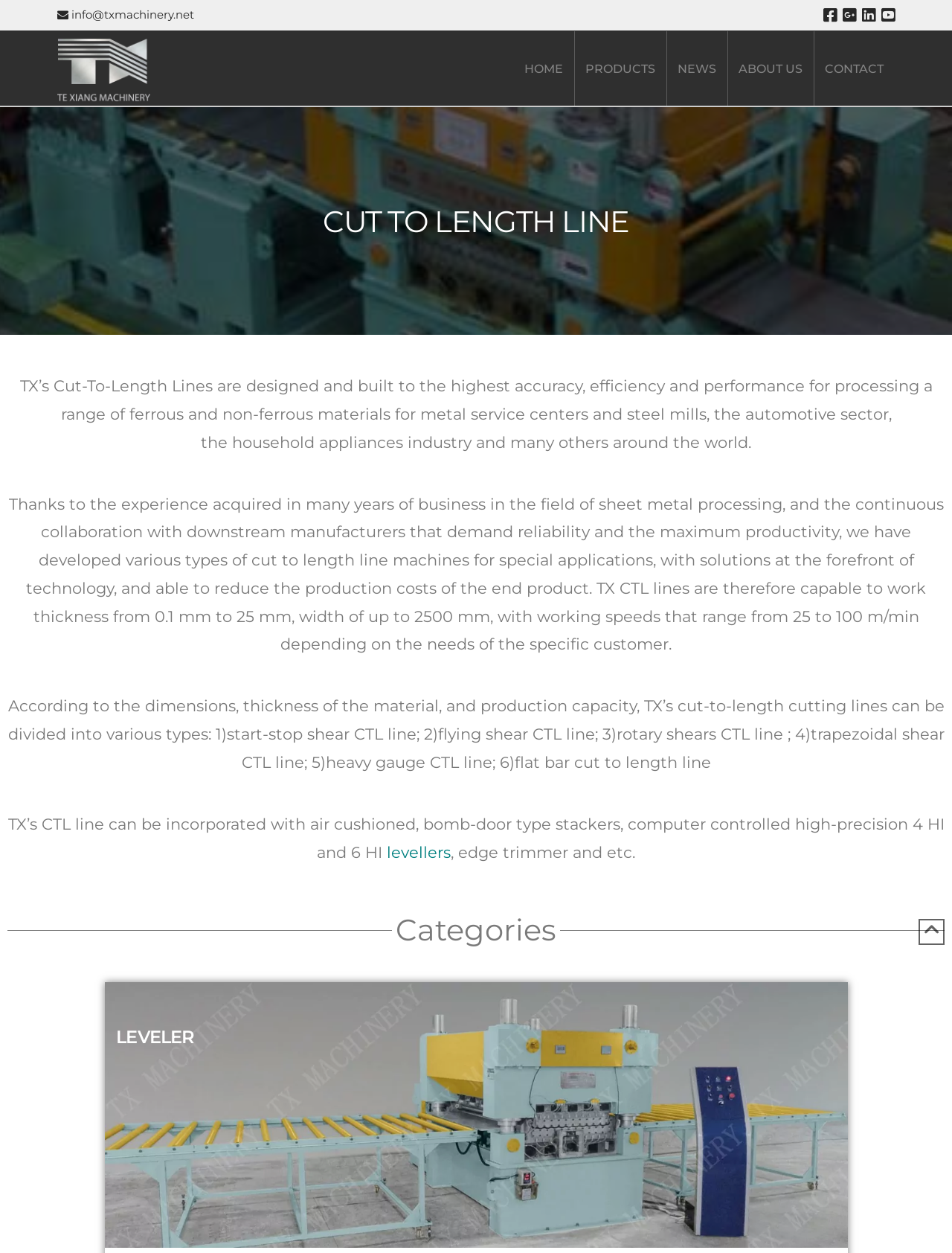What is the function of the 'levellers' in TX's CTL line?
Please analyze the image and answer the question with as much detail as possible.

The function of the 'levellers' in TX's CTL line is obtained from the static text element that describes the components of the line, which includes computer-controlled high-precision 4 HI and 6 HI levellers.